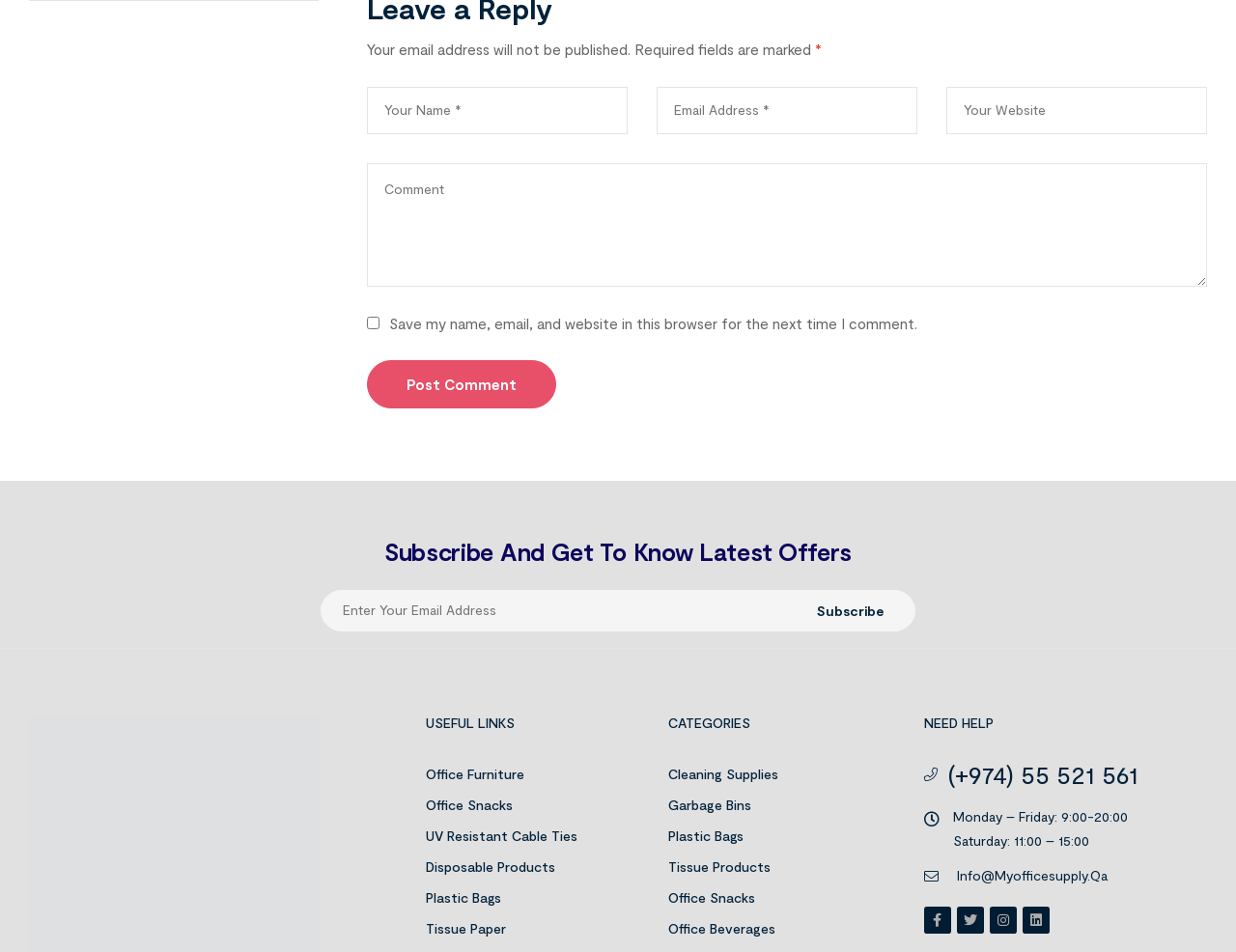Given the element description, predict the bounding box coordinates in the format (top-left x, top-left y, bottom-right x, bottom-right y), using floating point numbers between 0 and 1: name="email" placeholder="Email Address *"

[0.531, 0.091, 0.742, 0.141]